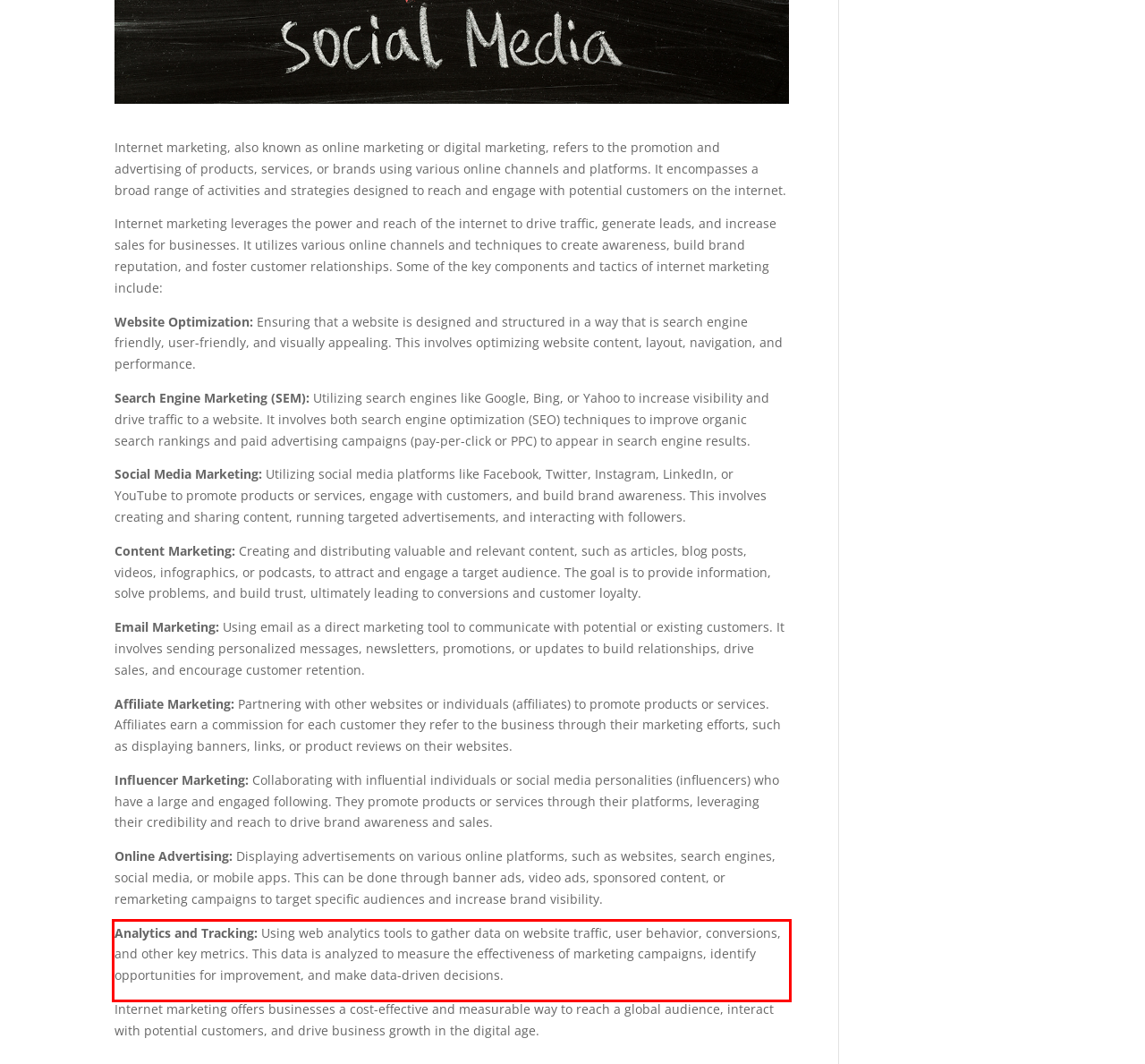Observe the screenshot of the webpage, locate the red bounding box, and extract the text content within it.

Analytics and Tracking: Using web analytics tools to gather data on website traffic, user behavior, conversions, and other key metrics. This data is analyzed to measure the effectiveness of marketing campaigns, identify opportunities for improvement, and make data-driven decisions.